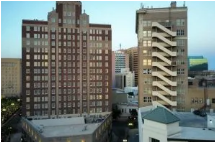What is the style of the building on the left?
Carefully analyze the image and provide a thorough answer to the question.

The caption describes the building on the left as showcasing early 20th-century design, which is evident from its ornate façade and multiple windows.